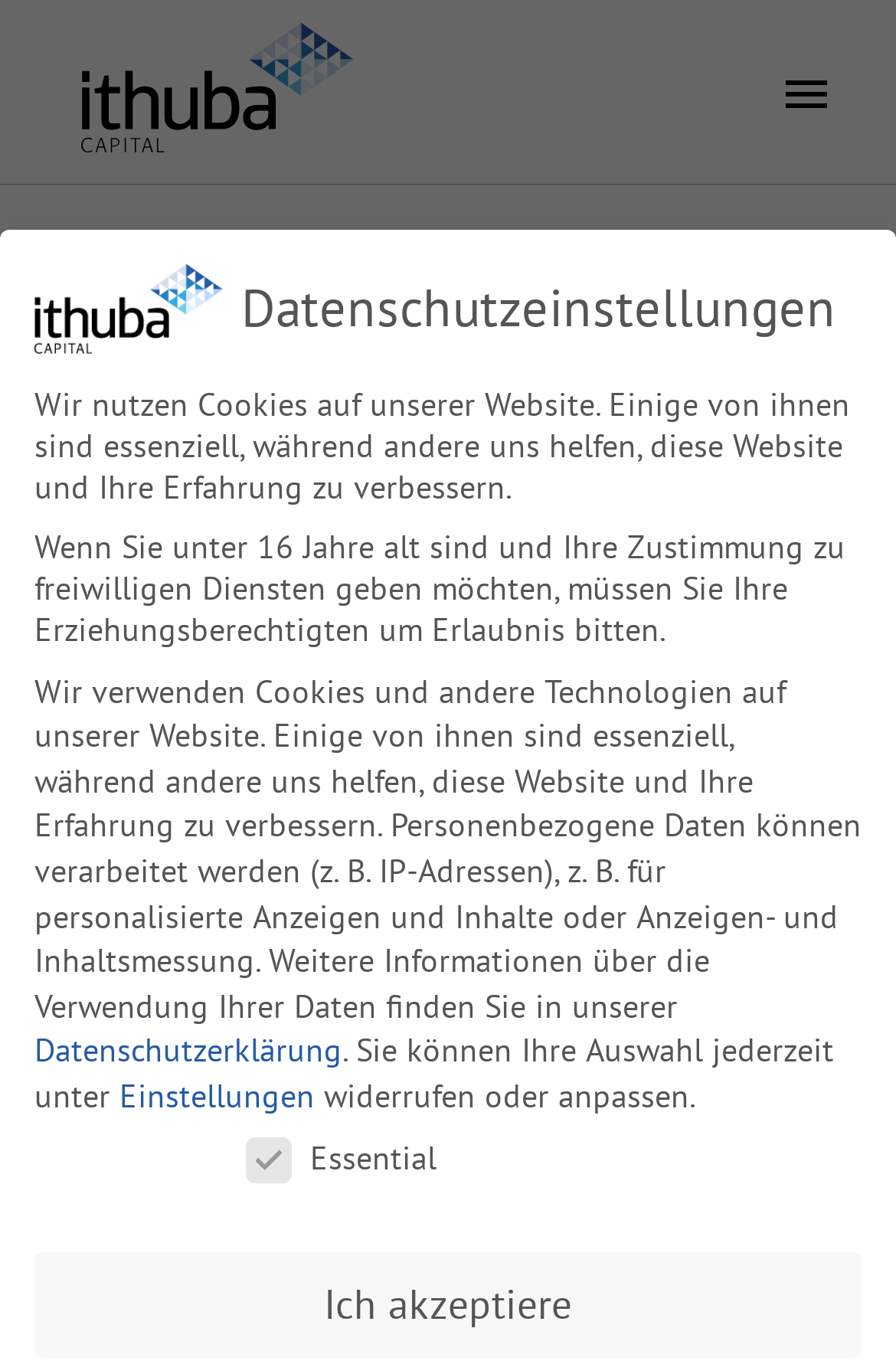Answer the question in one word or a short phrase:
Where can users find more information about data usage?

Datenschutzerklärung